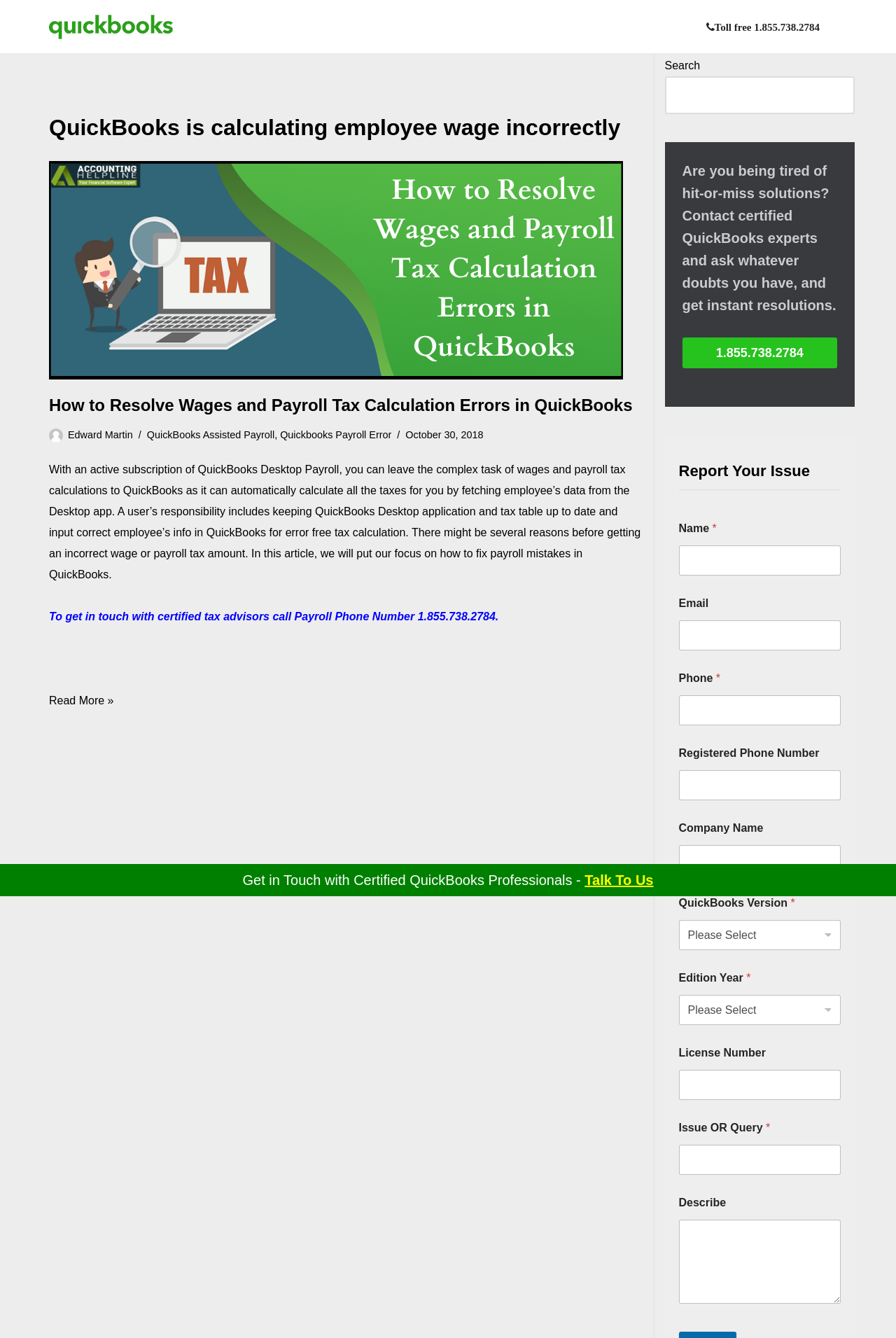Find and generate the main title of the webpage.

QuickBooks is calculating employee wage incorrectly